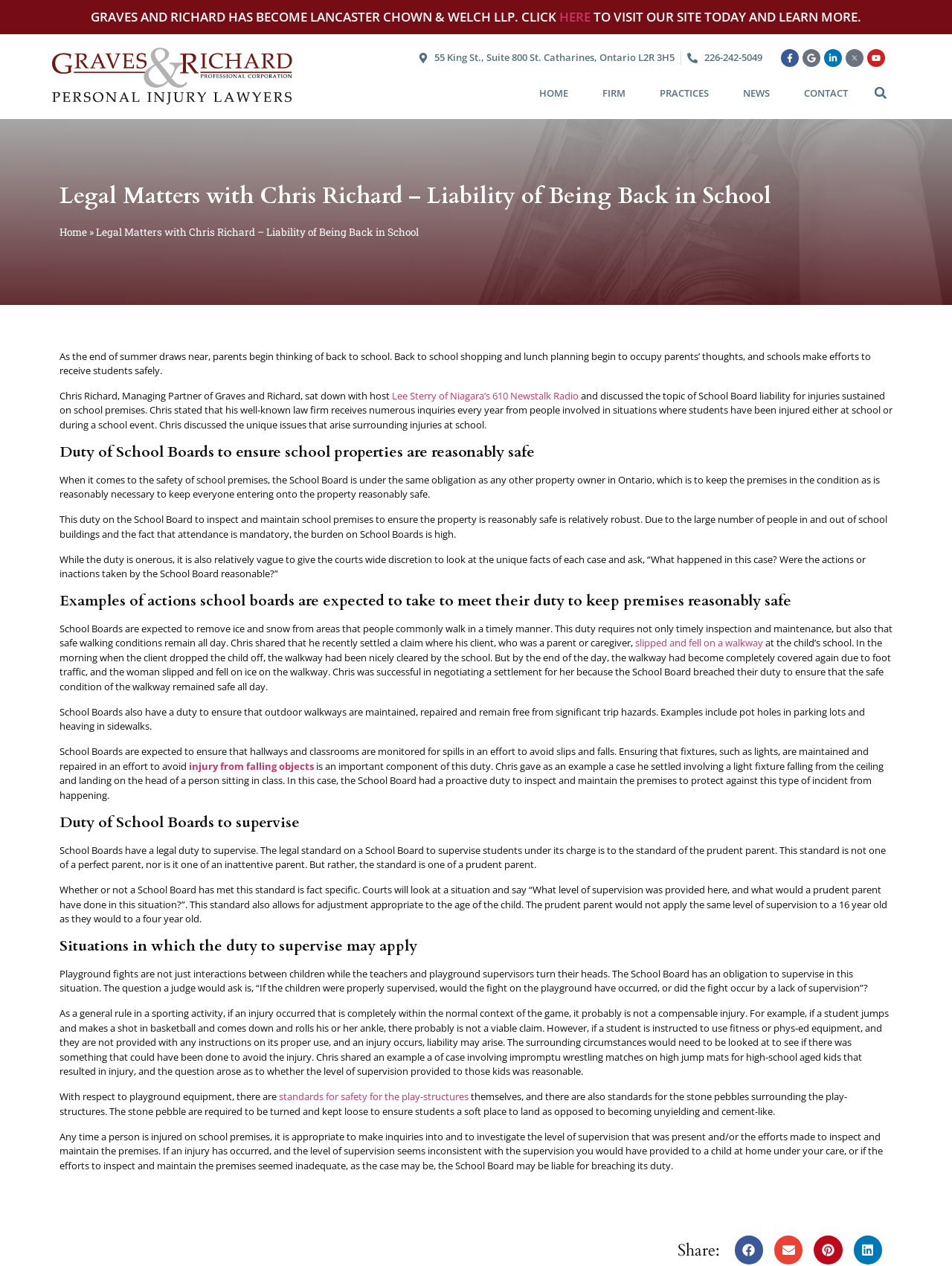Please indicate the bounding box coordinates of the element's region to be clicked to achieve the instruction: "Search for something". Provide the coordinates as four float numbers between 0 and 1, i.e., [left, top, right, bottom].

[0.909, 0.064, 0.937, 0.082]